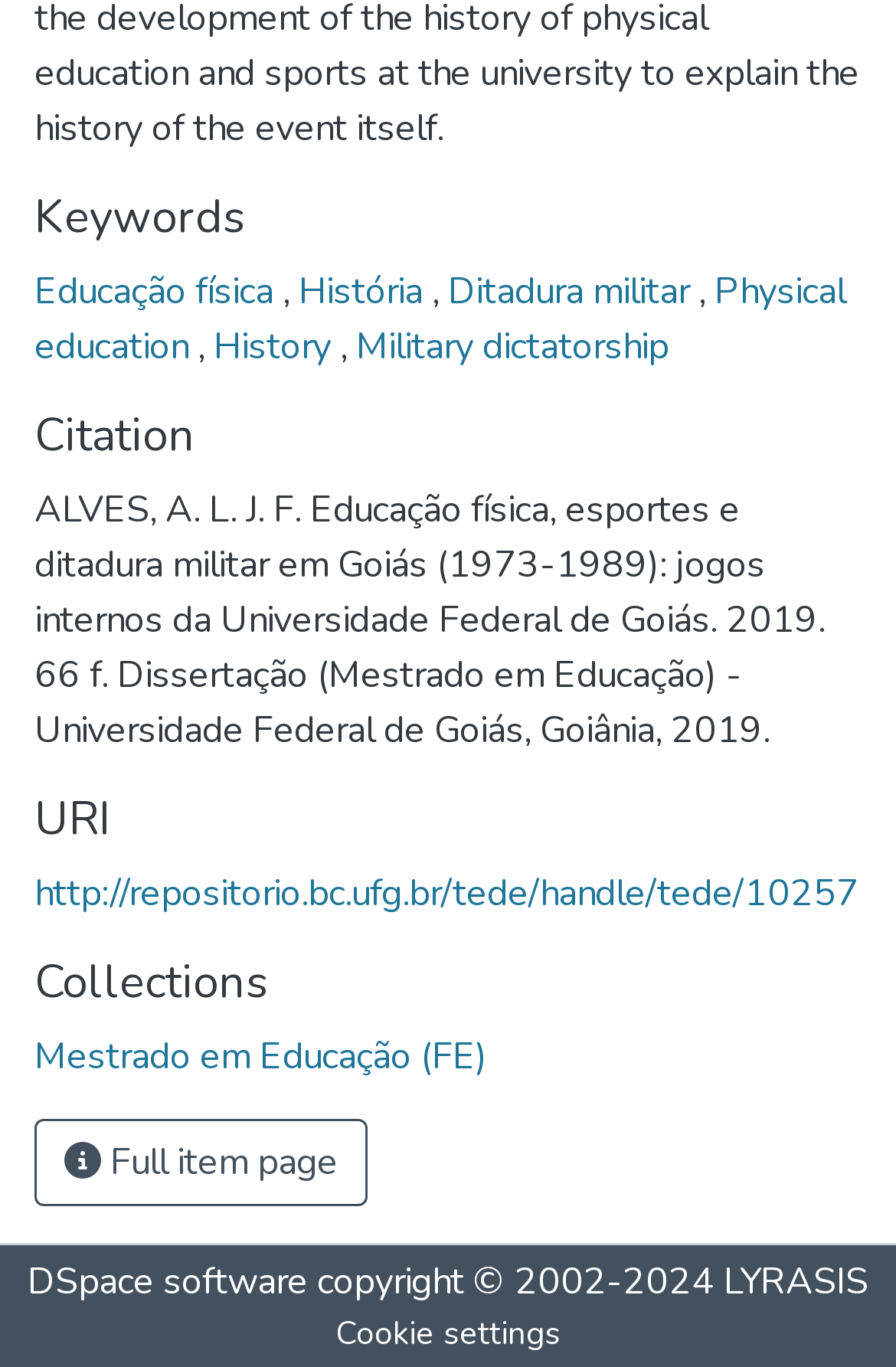How many links are there under the 'Keywords' heading?
Look at the screenshot and respond with a single word or phrase.

5